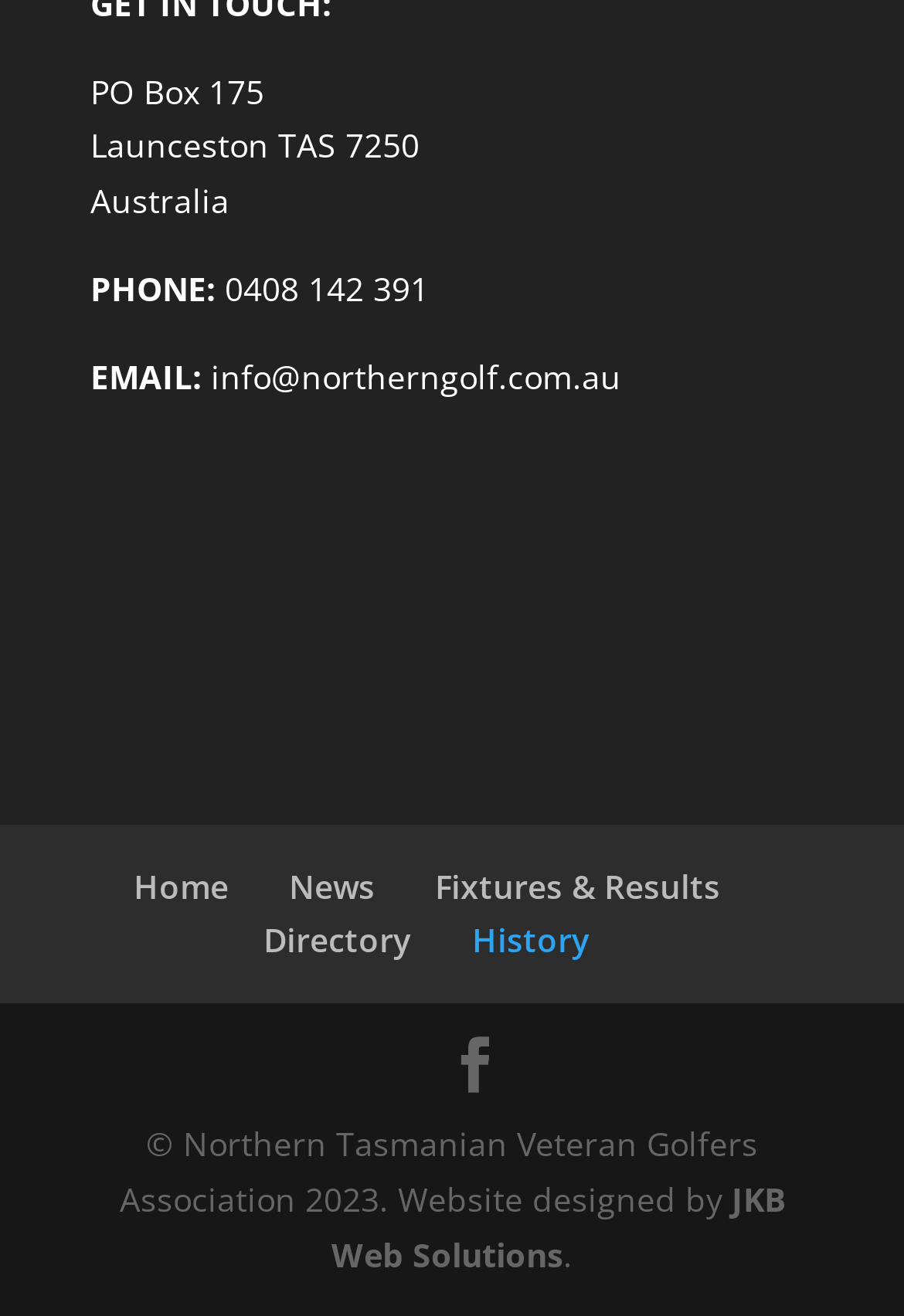Who designed the website?
Provide a one-word or short-phrase answer based on the image.

JKB Web Solutions